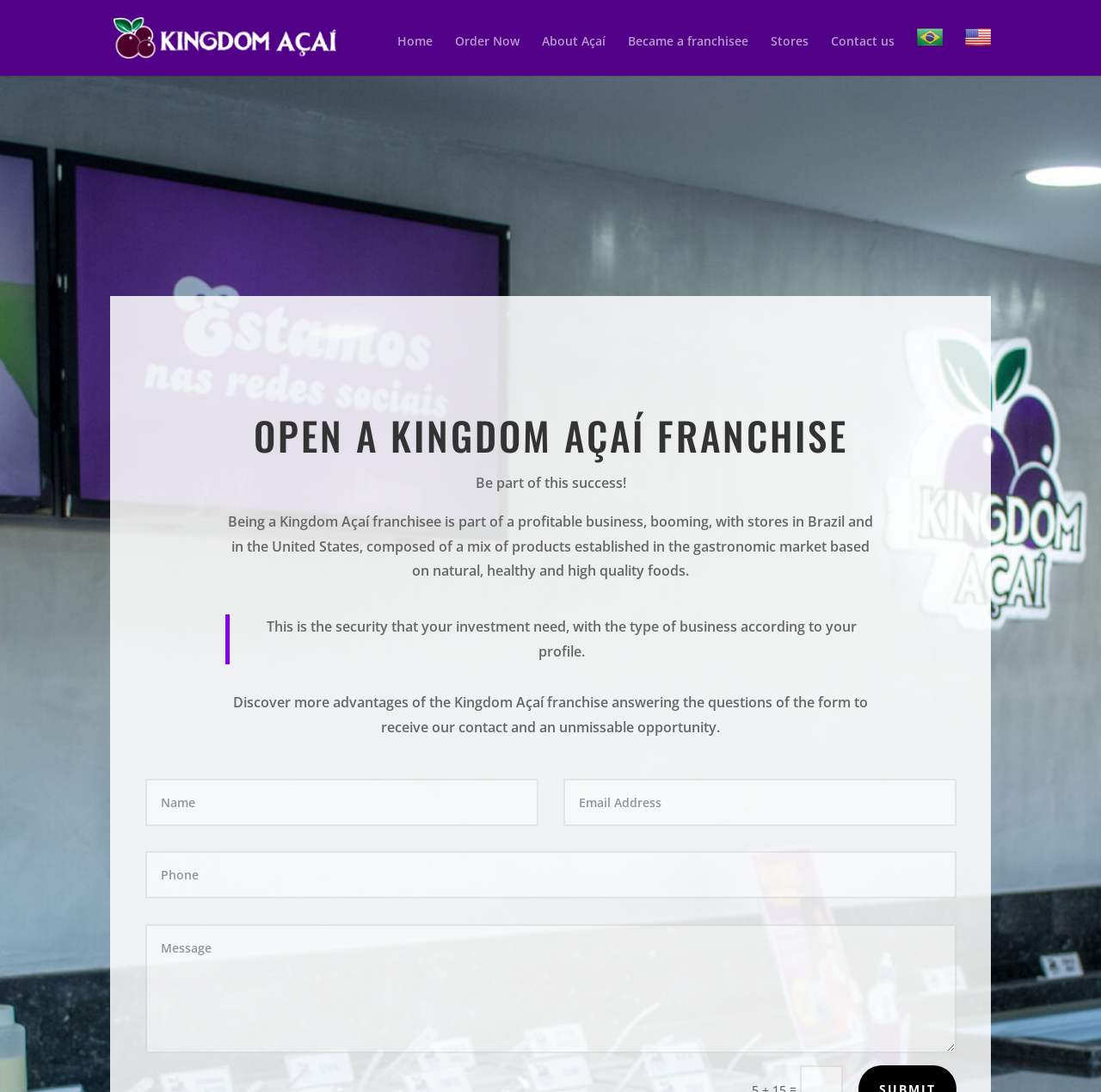How many textboxes are there in the form?
From the image, provide a succinct answer in one word or a short phrase.

4